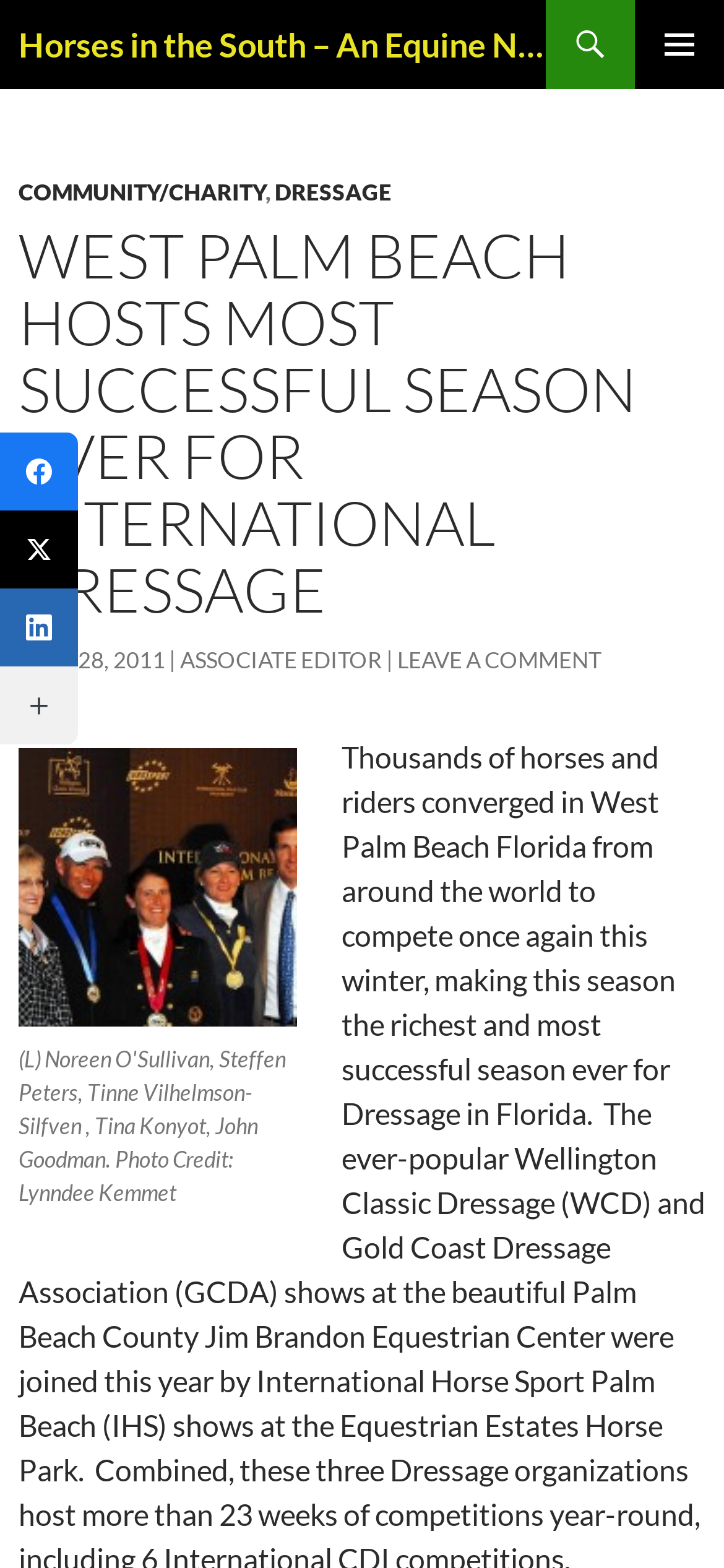How many images are there in the article?
Please give a detailed and elaborate answer to the question based on the image.

I counted the number of images in the article by looking at the section of the webpage that contains the article content. There is one image in the article, which is described by a figcaption.